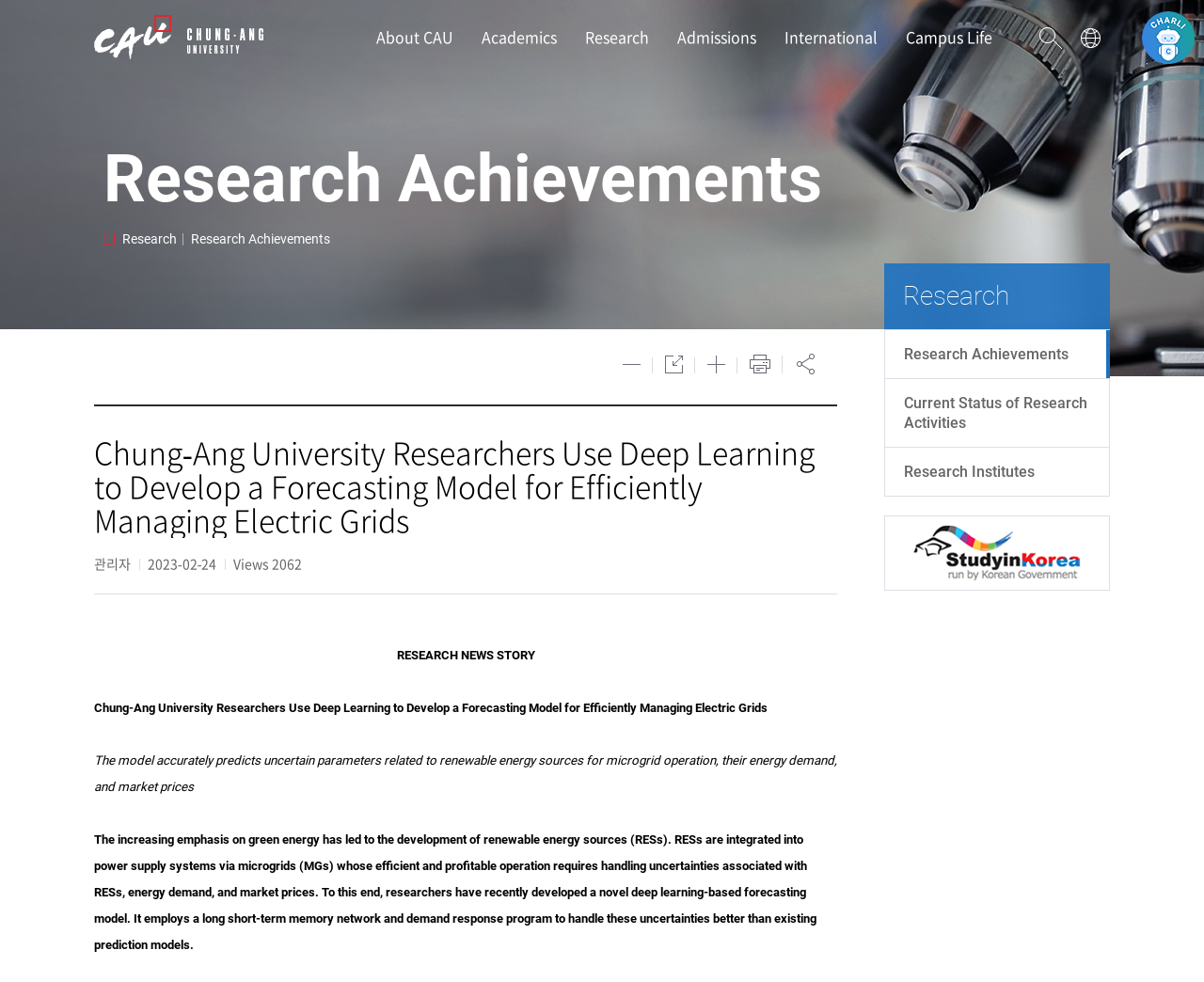What is the purpose of the 'Print' button?
Please respond to the question with a detailed and thorough explanation.

The 'Print' button is located at the bottom of the webpage, and it allows users to print the current webpage. This can be inferred from the icon and text of the button.